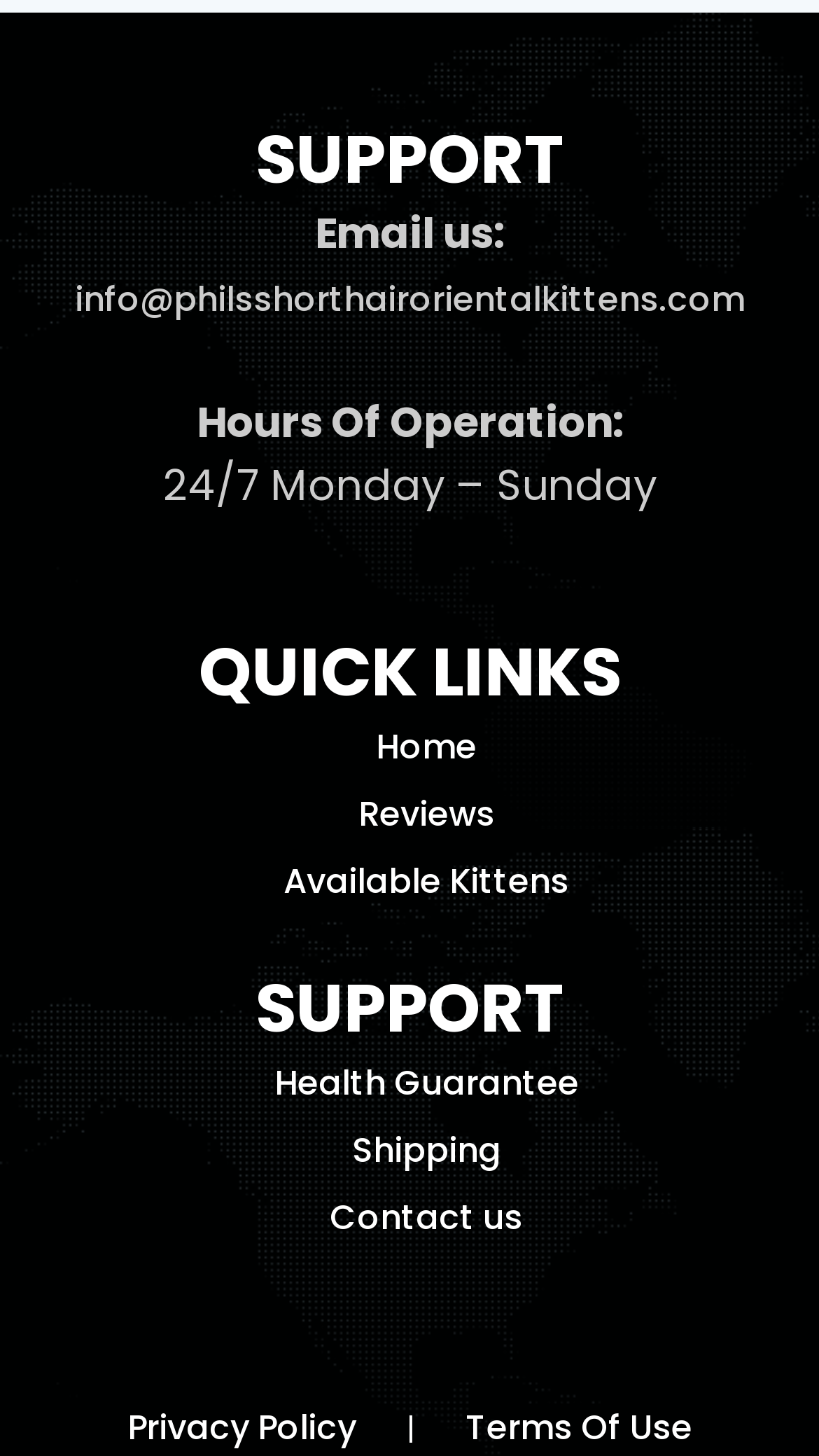Answer the following inquiry with a single word or phrase:
How many quick links are available?

4